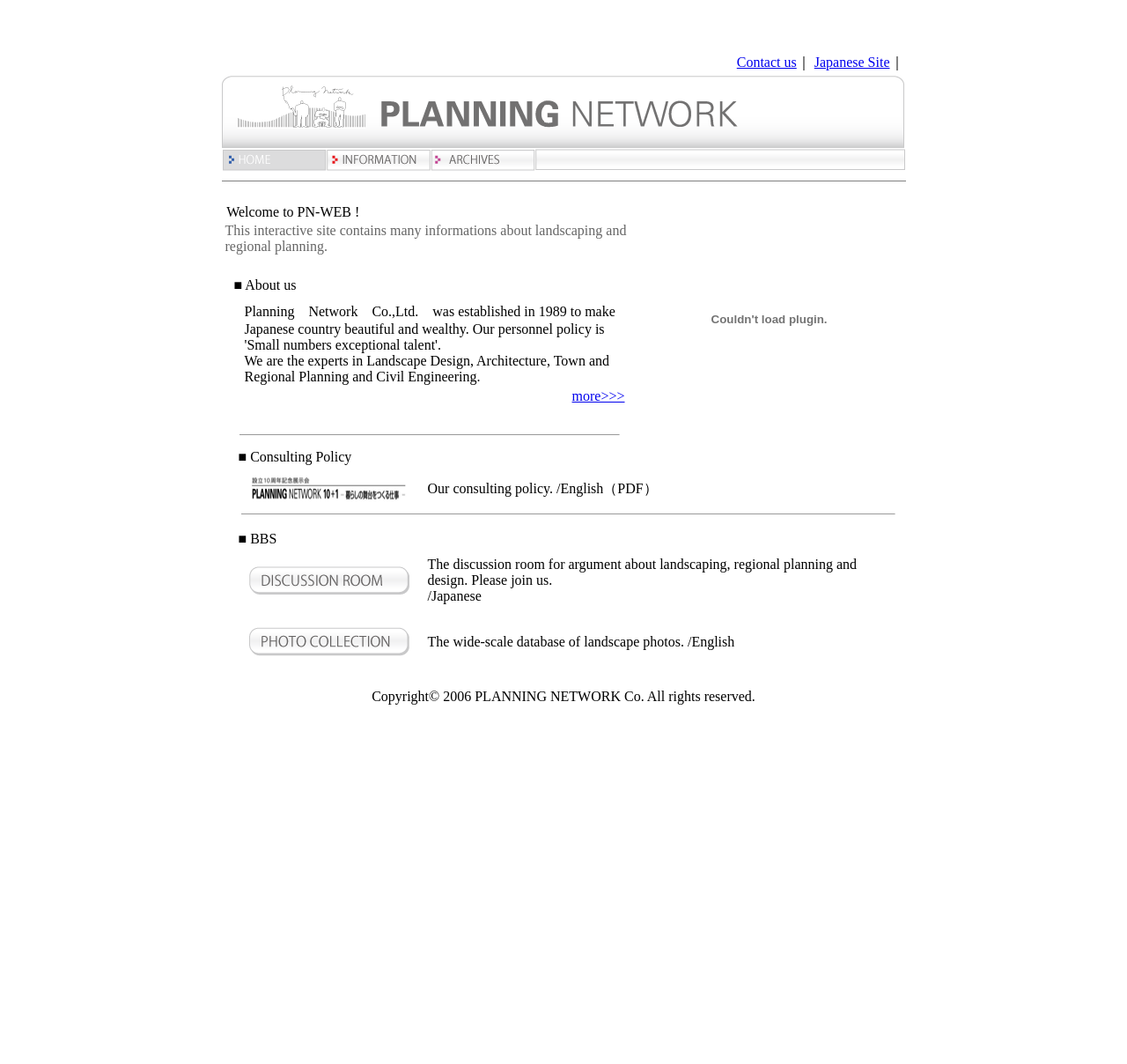Determine the bounding box for the described HTML element: "more>>>". Ensure the coordinates are four float numbers between 0 and 1 in the format [left, top, right, bottom].

[0.507, 0.365, 0.554, 0.394]